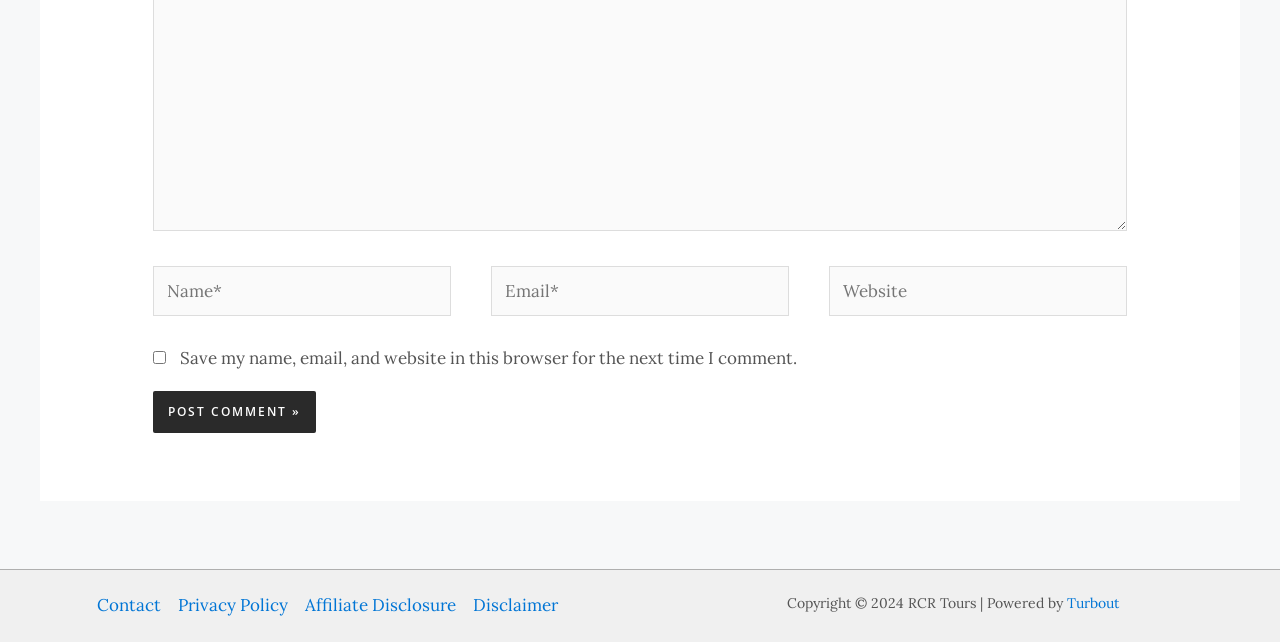With reference to the screenshot, provide a detailed response to the question below:
What is the required information to post a comment?

The comment form has two required fields: 'Name*' and 'Email*', indicating that the user must provide their name and email address to post a comment.